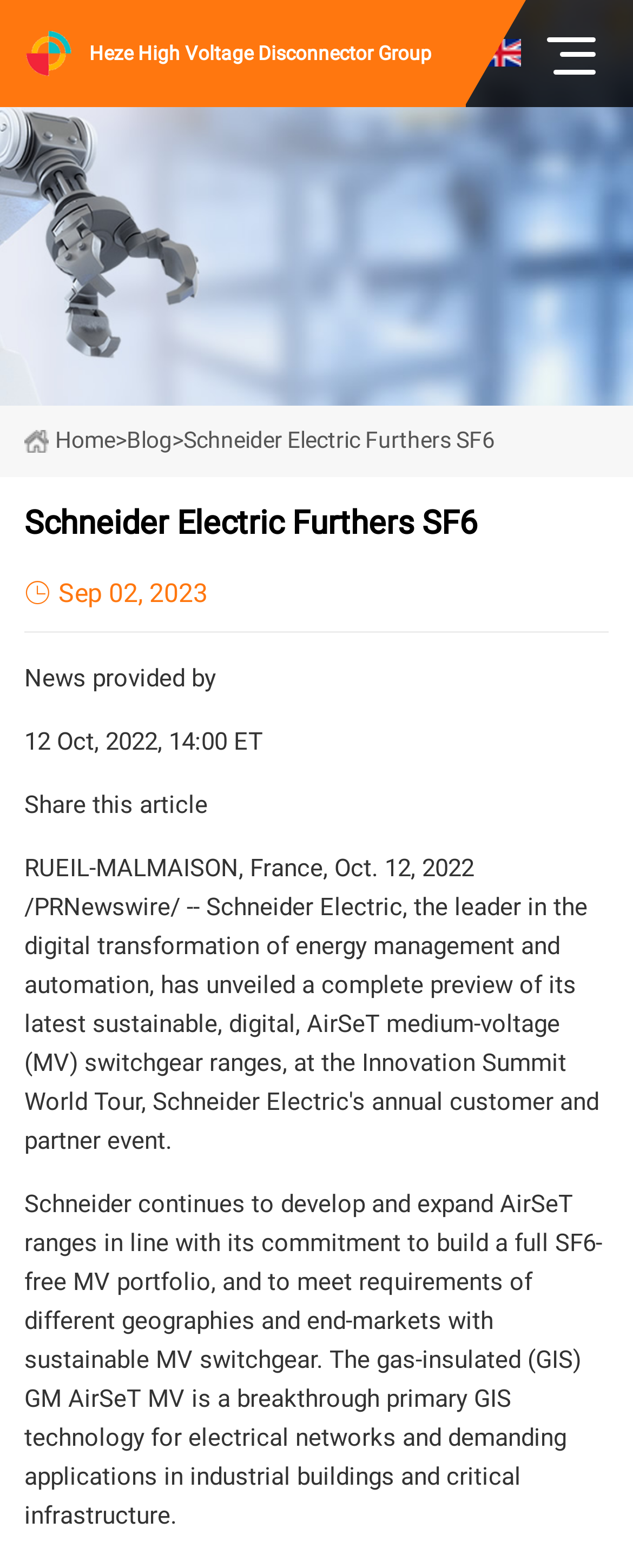Provide your answer in one word or a succinct phrase for the question: 
What is the topic of the article?

SF6-free MV portfolio